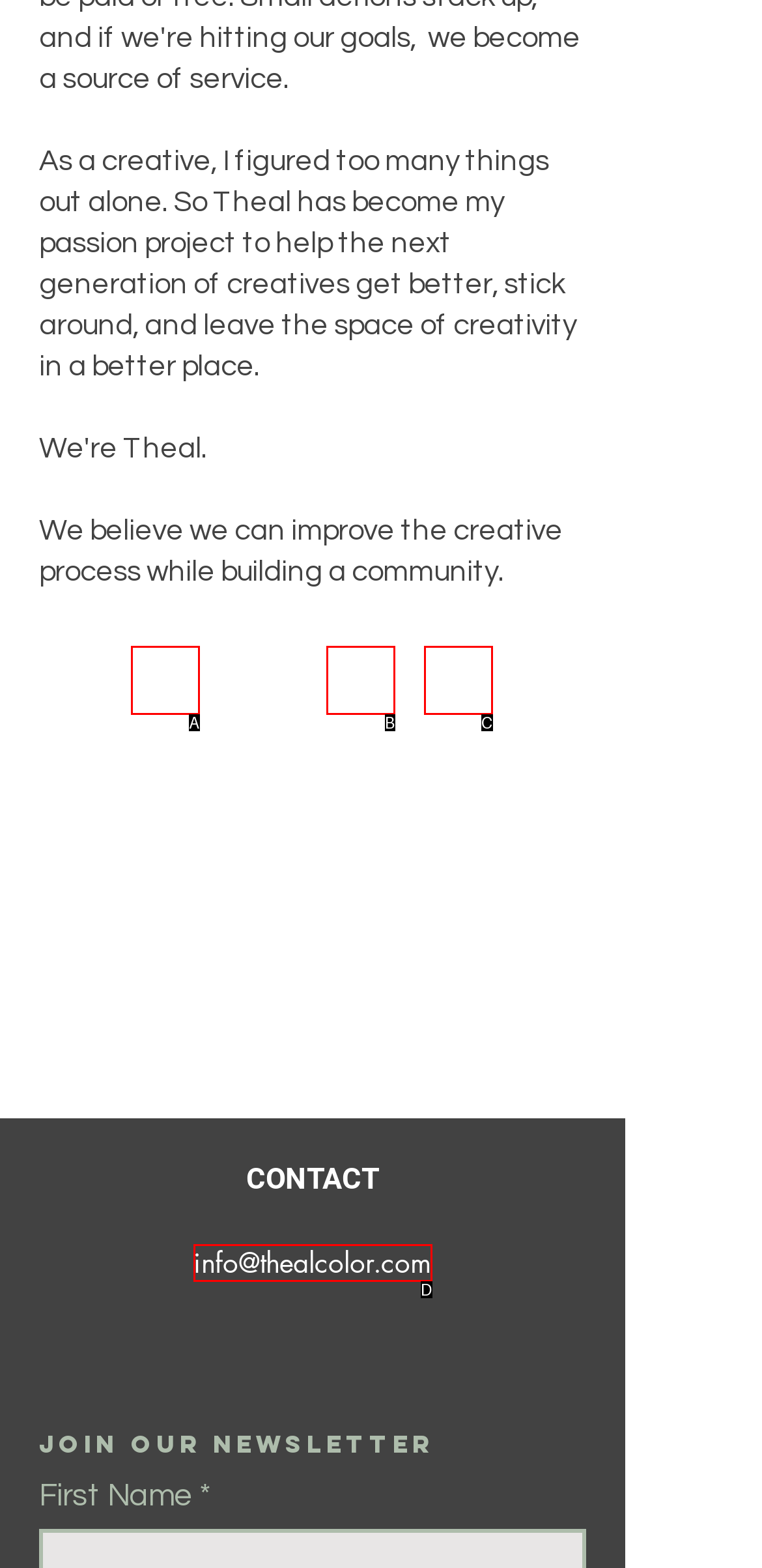Identify which HTML element matches the description: aria-label="Facebook"
Provide your answer in the form of the letter of the correct option from the listed choices.

C